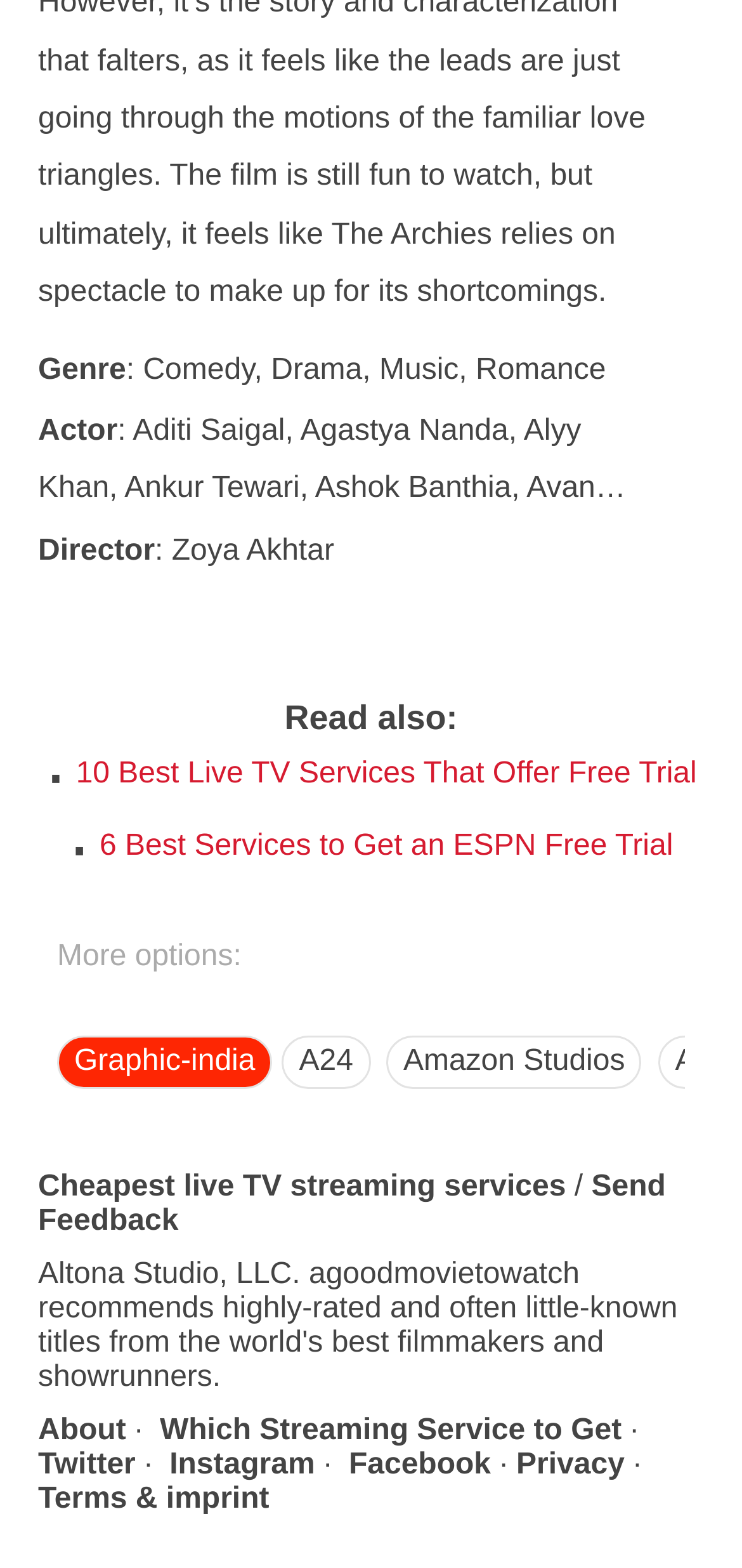Please identify the bounding box coordinates of the element I need to click to follow this instruction: "Click on the link to read about 10 Best Live TV Services That Offer Free Trial".

[0.102, 0.483, 0.939, 0.504]